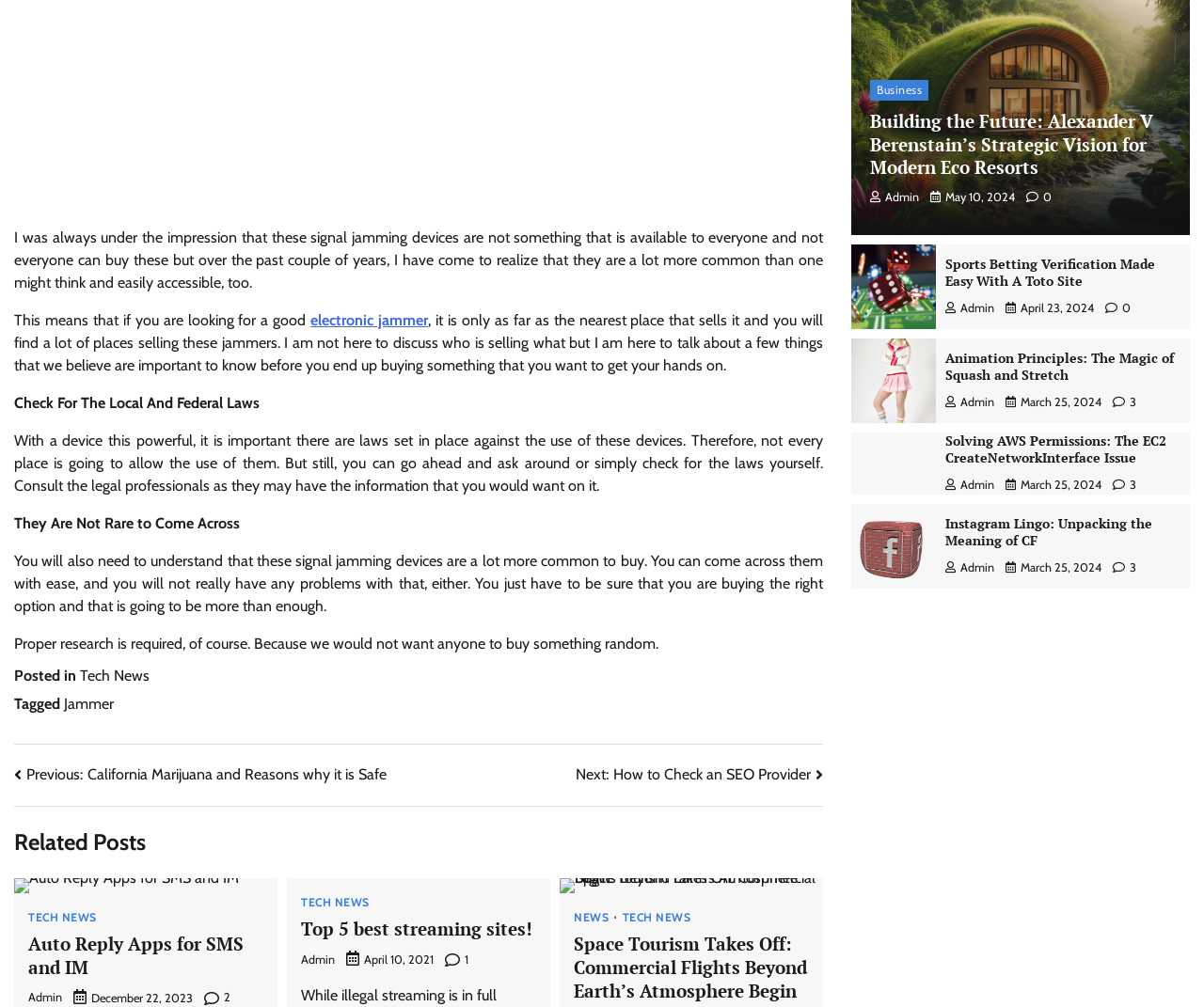Determine the bounding box for the described UI element: "electronic jammer".

[0.258, 0.309, 0.356, 0.327]